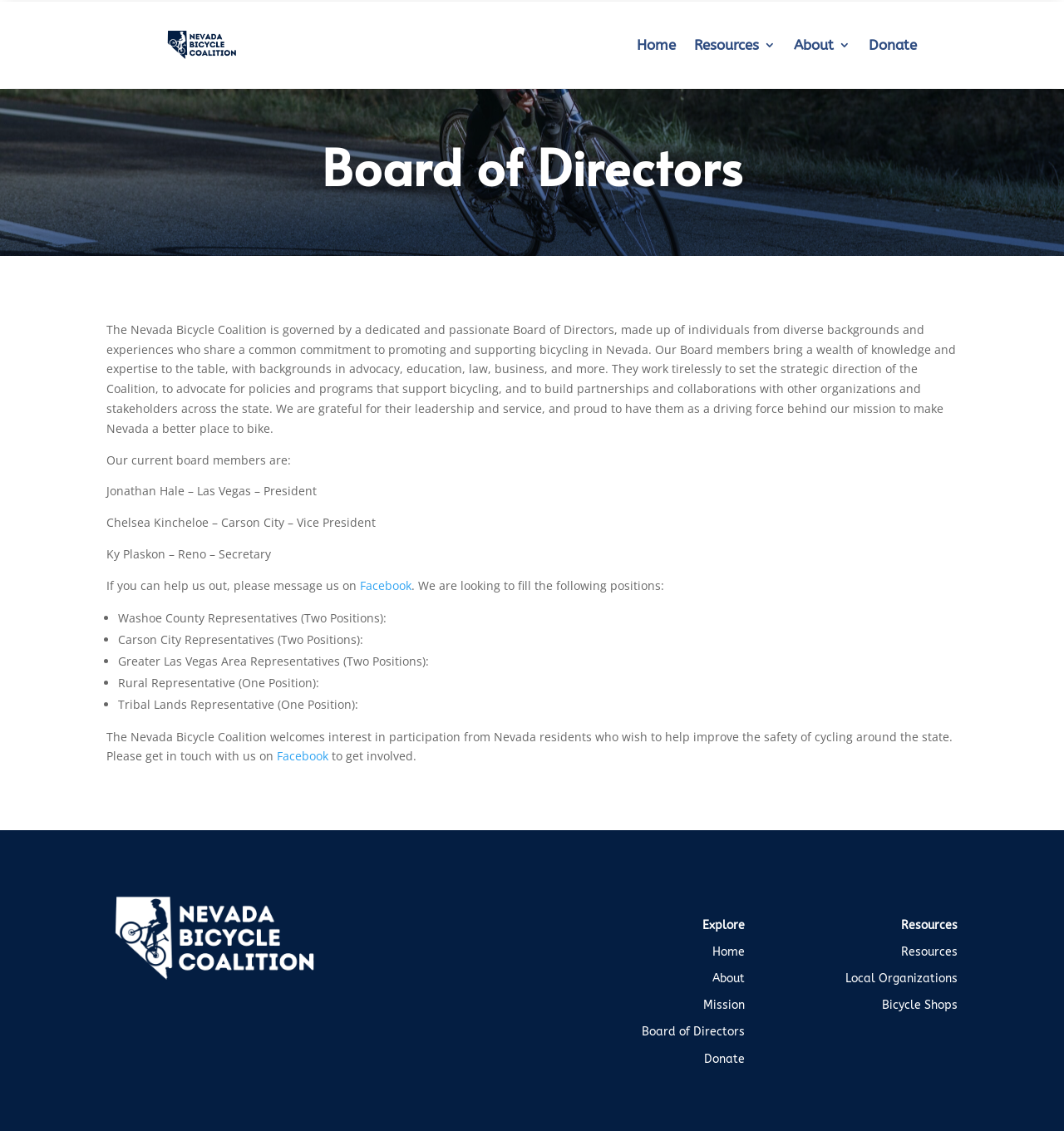Locate the bounding box coordinates of the region to be clicked to comply with the following instruction: "Explore the Resources page". The coordinates must be four float numbers between 0 and 1, in the form [left, top, right, bottom].

[0.847, 0.835, 0.9, 0.848]